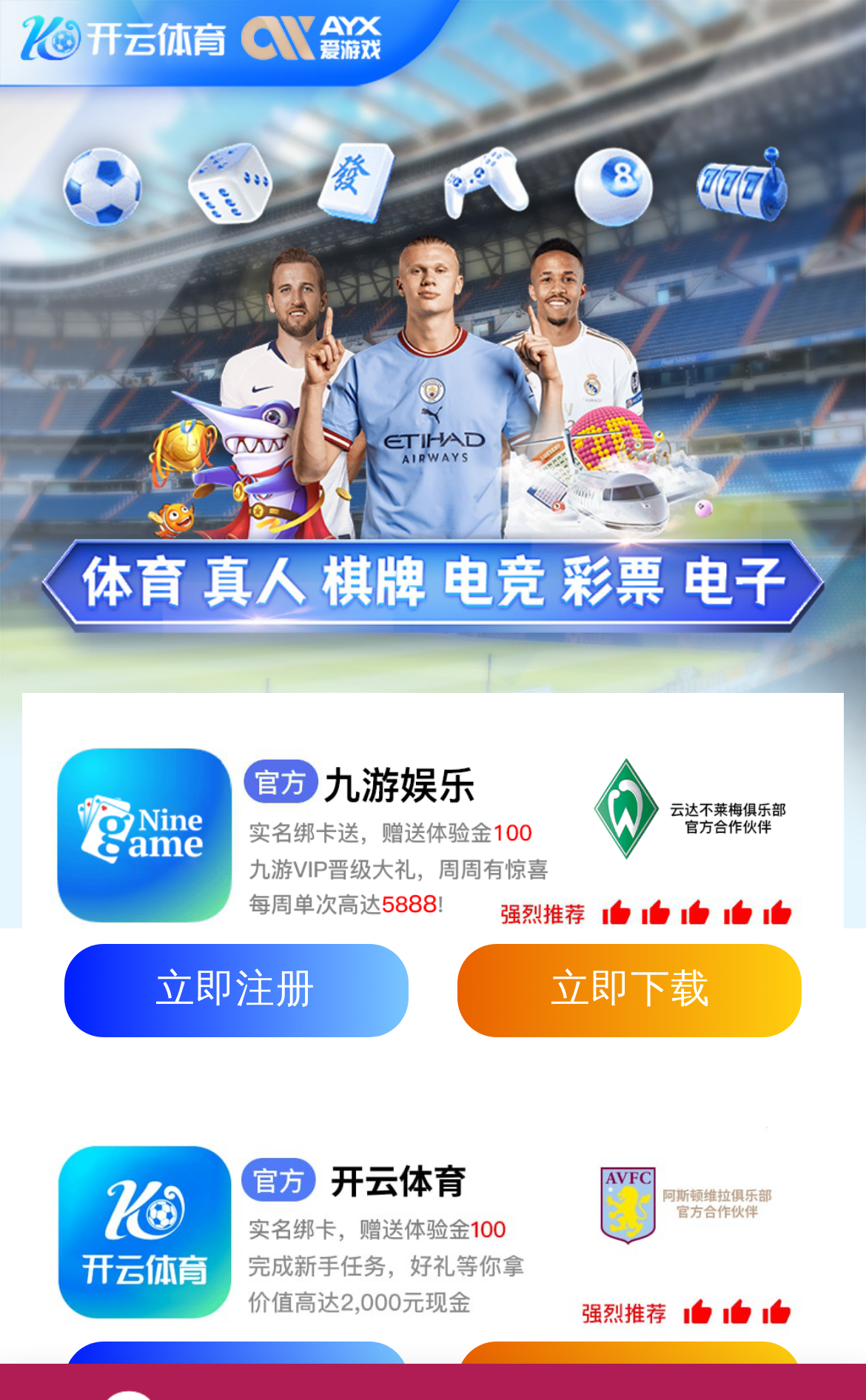What is the business sector of Wukesong Group?
Look at the image and answer the question with a single word or phrase.

Forestry